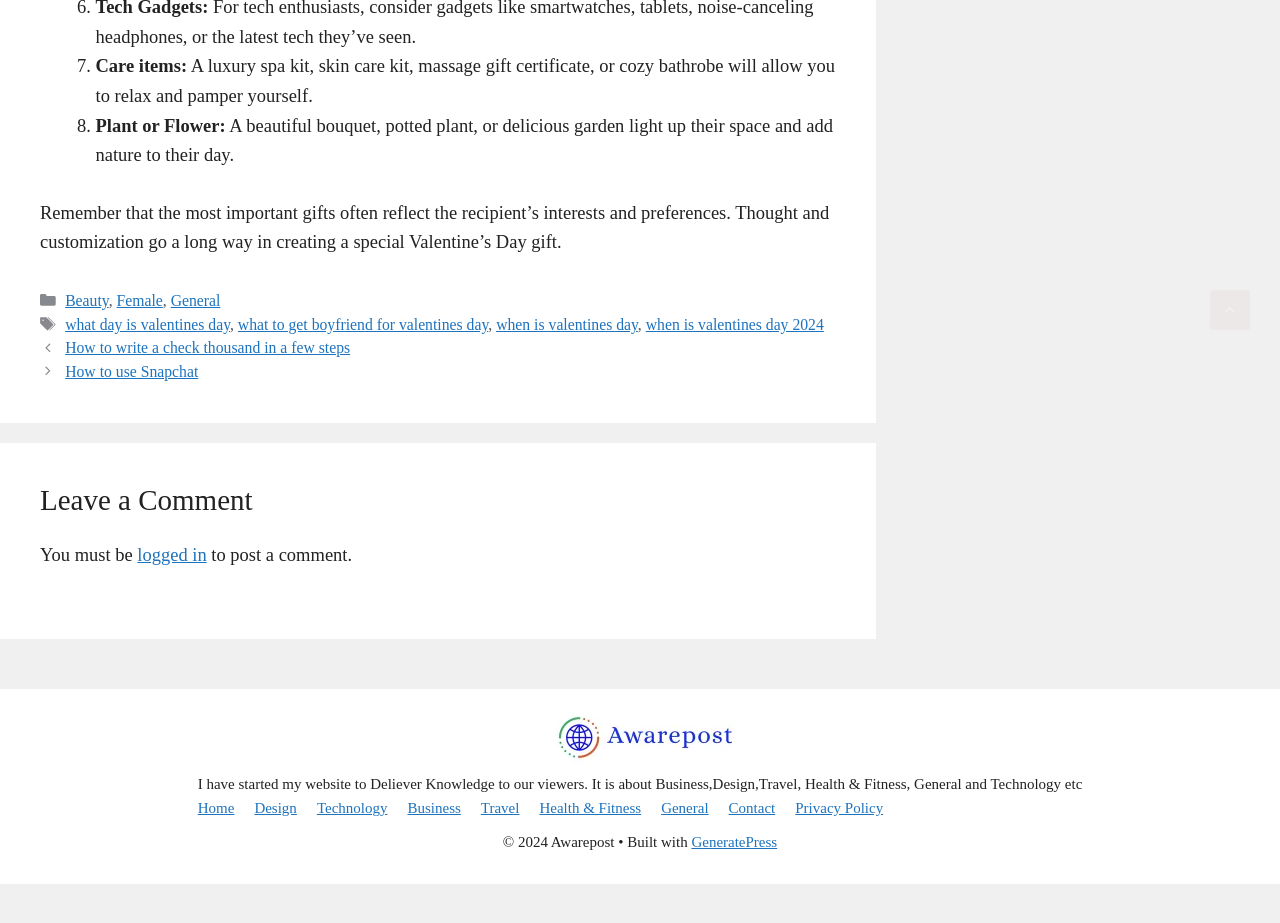What is the name of the website?
Answer the question with detailed information derived from the image.

The website's name can be found in the complementary section, where it is mentioned as 'Awarepost' with a link to the homepage.